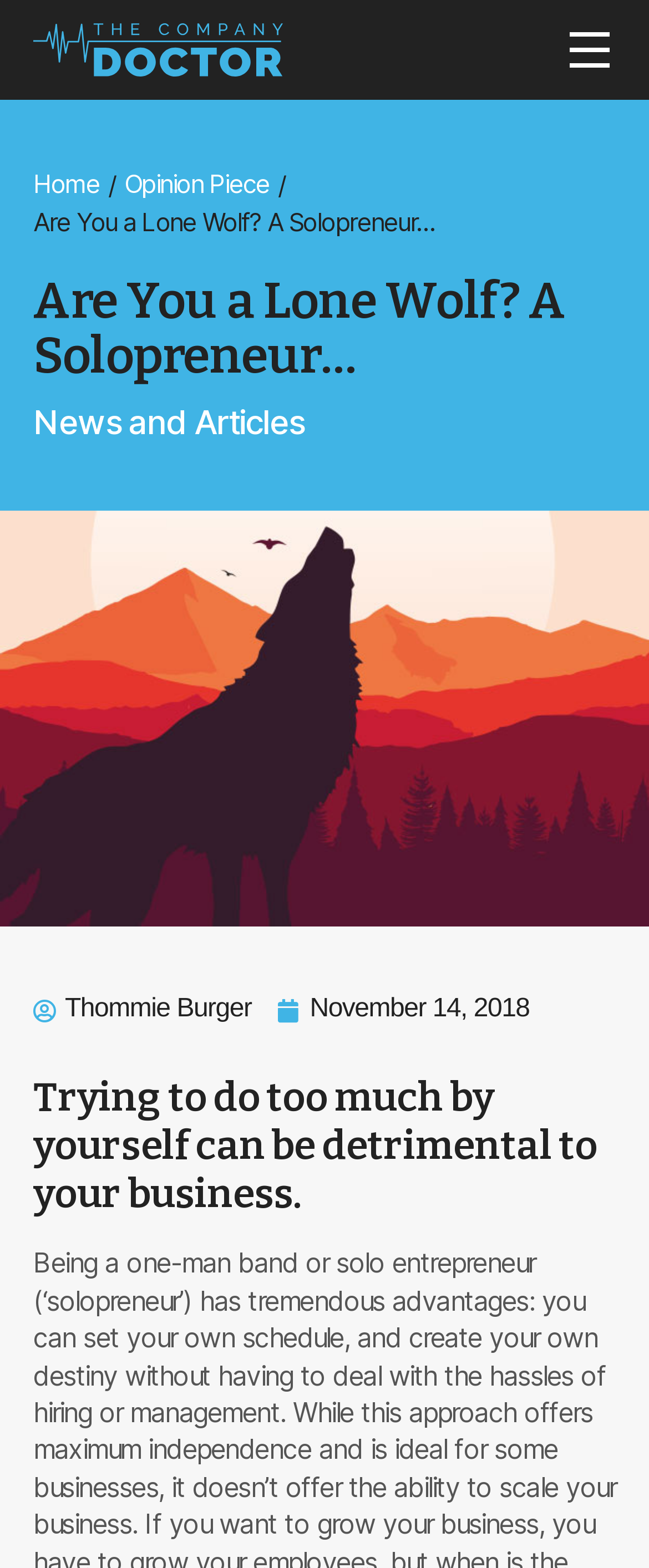What type of business is being discussed?
Please give a detailed and elaborate answer to the question.

I inferred that the business being discussed is a solopreneur by looking at the article title 'Are You a Lone Wolf? A Solopreneur…' and the content of the article.